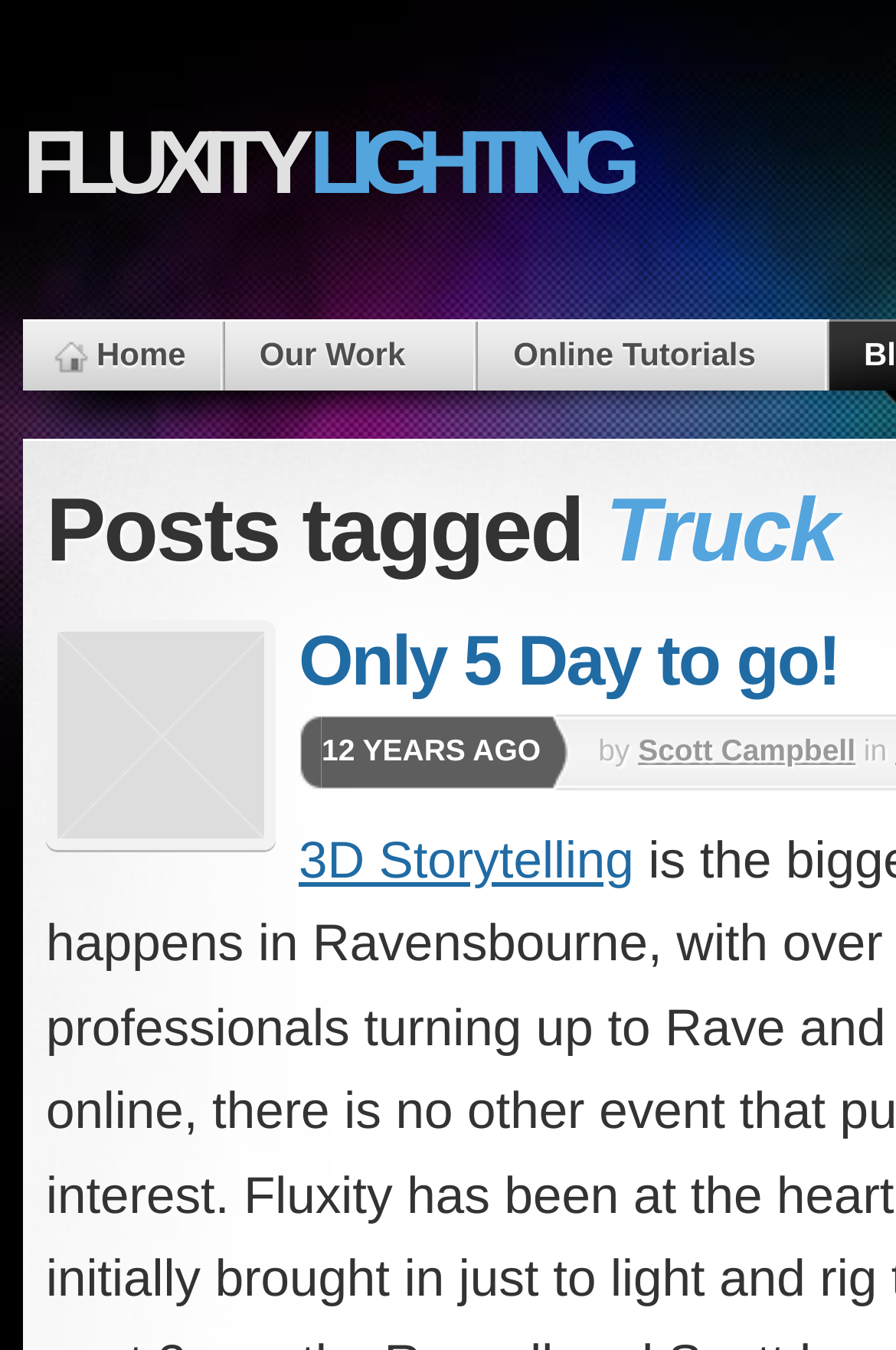Indicate the bounding box coordinates of the clickable region to achieve the following instruction: "go to home page."

[0.026, 0.238, 0.246, 0.289]